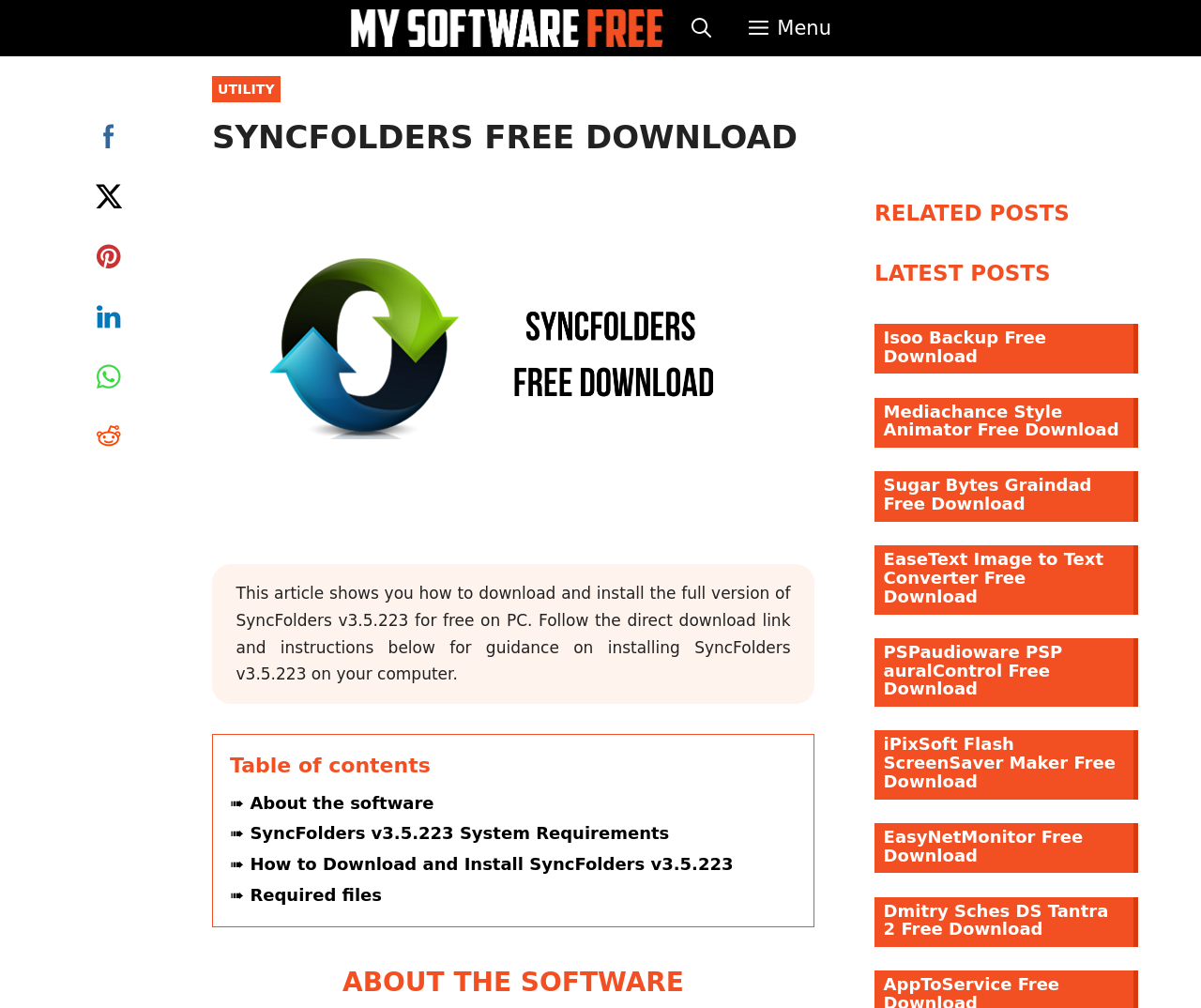What is the system requirement section title?
Based on the image, answer the question with as much detail as possible.

The system requirement section title is SyncFolders v3.5.223 System Requirements, which is a link in the Table of Contents section of the webpage.